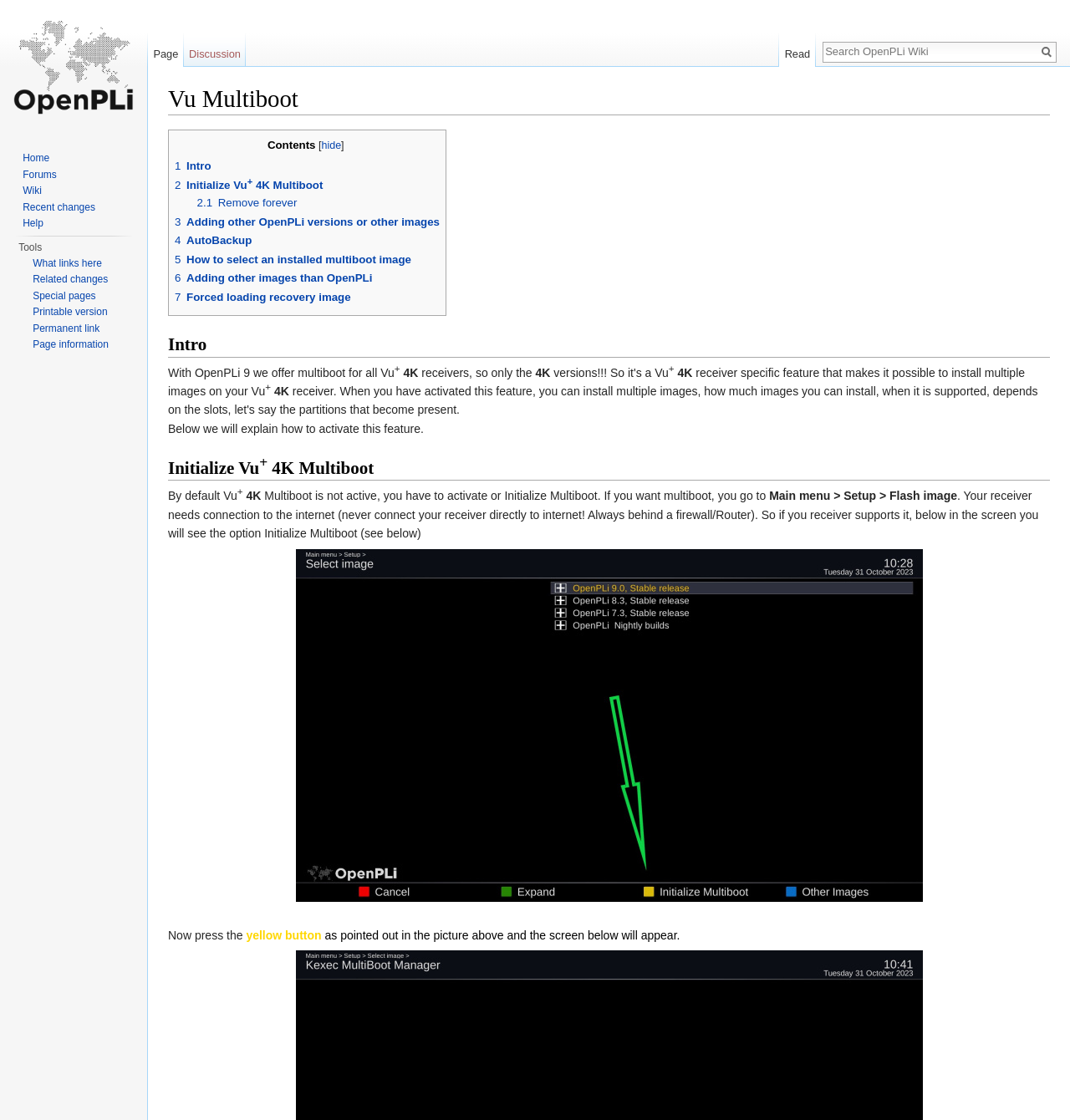Locate the bounding box coordinates of the area that needs to be clicked to fulfill the following instruction: "Click on the 'navigation' link". The coordinates should be in the format of four float numbers between 0 and 1, namely [left, top, right, bottom].

[0.202, 0.103, 0.252, 0.115]